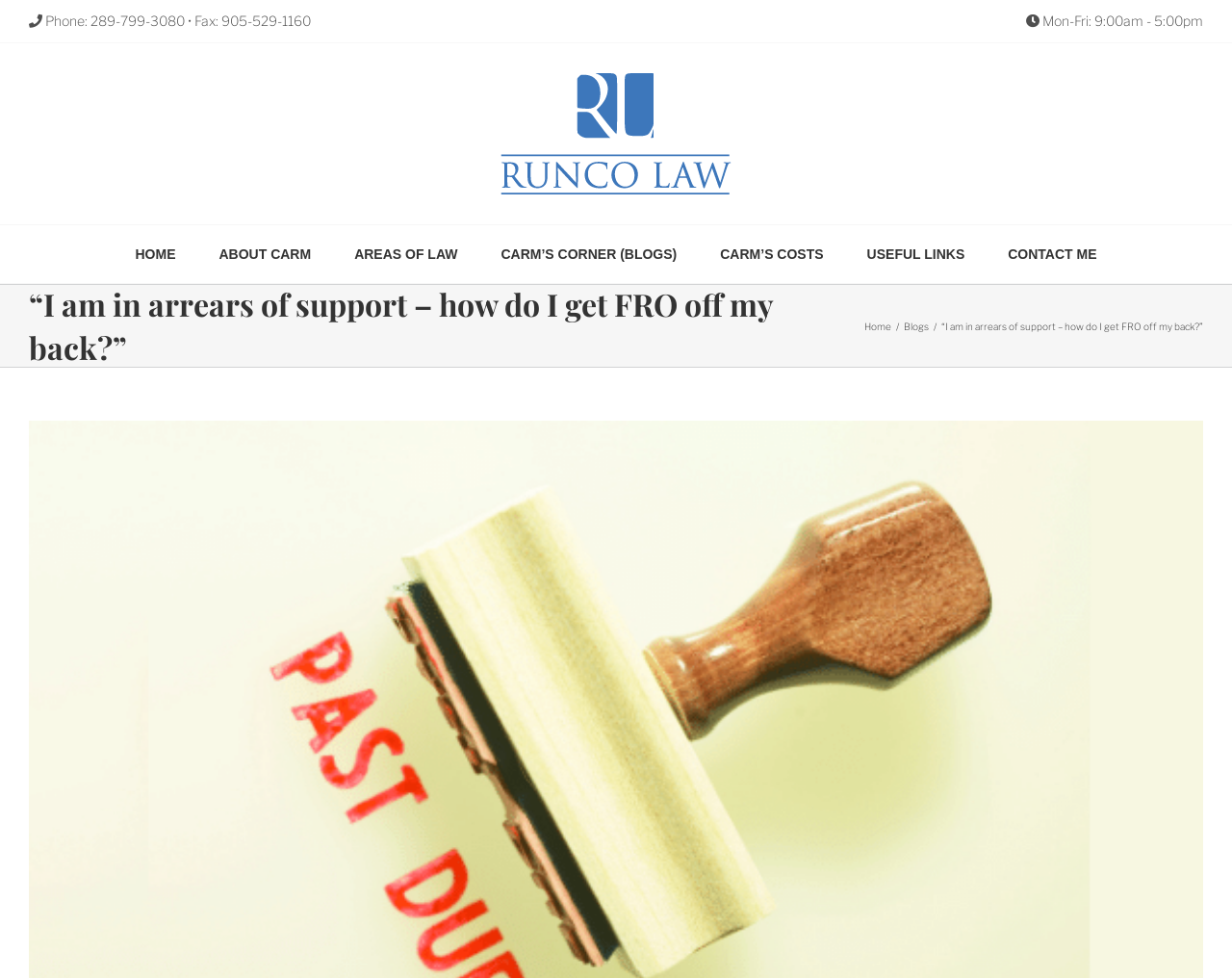Please determine the bounding box coordinates of the element to click on in order to accomplish the following task: "Call the office". Ensure the coordinates are four float numbers ranging from 0 to 1, i.e., [left, top, right, bottom].

[0.023, 0.013, 0.15, 0.03]